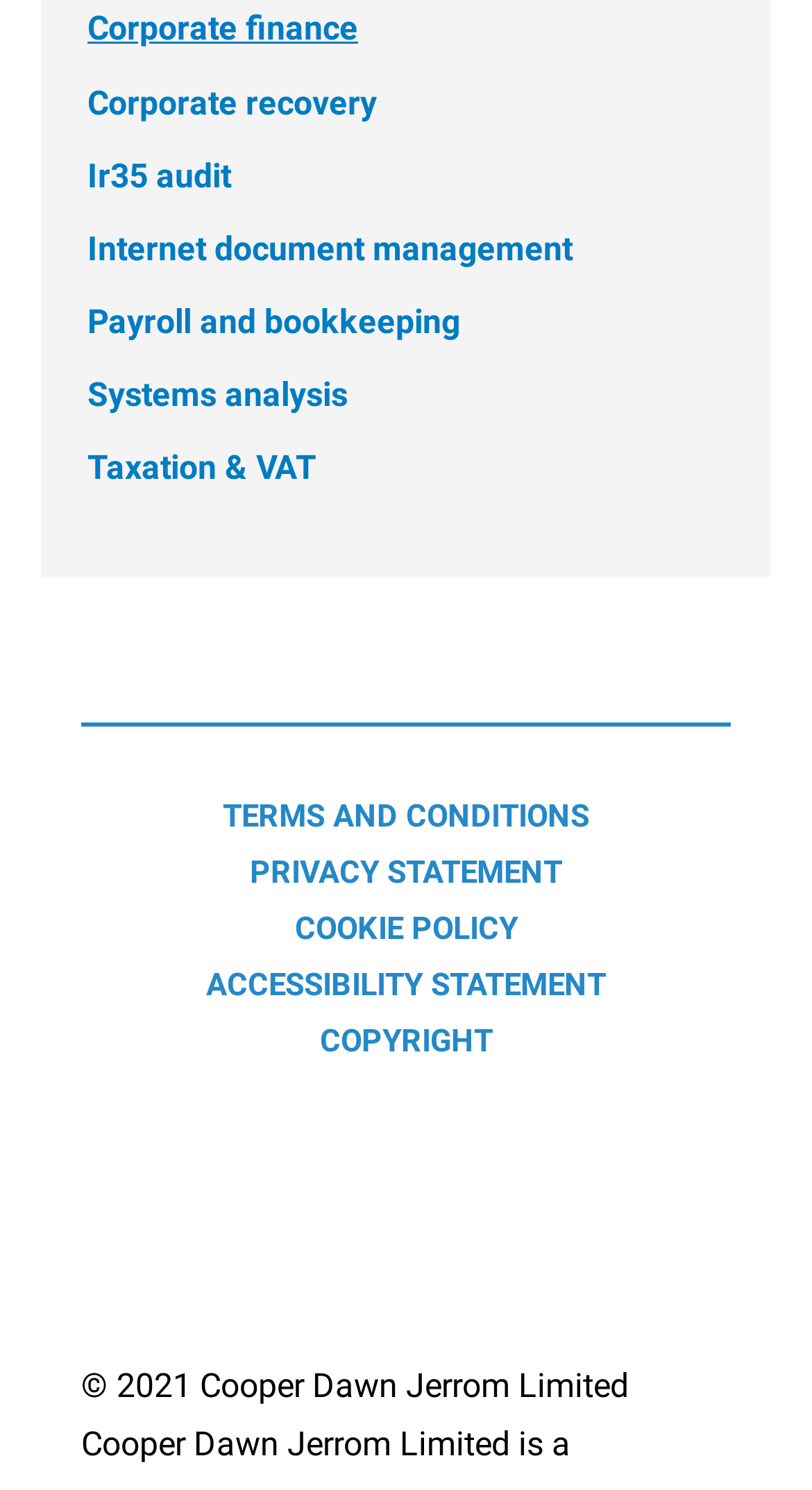Answer in one word or a short phrase: 
What is the last link in the list of services?

Systems analysis